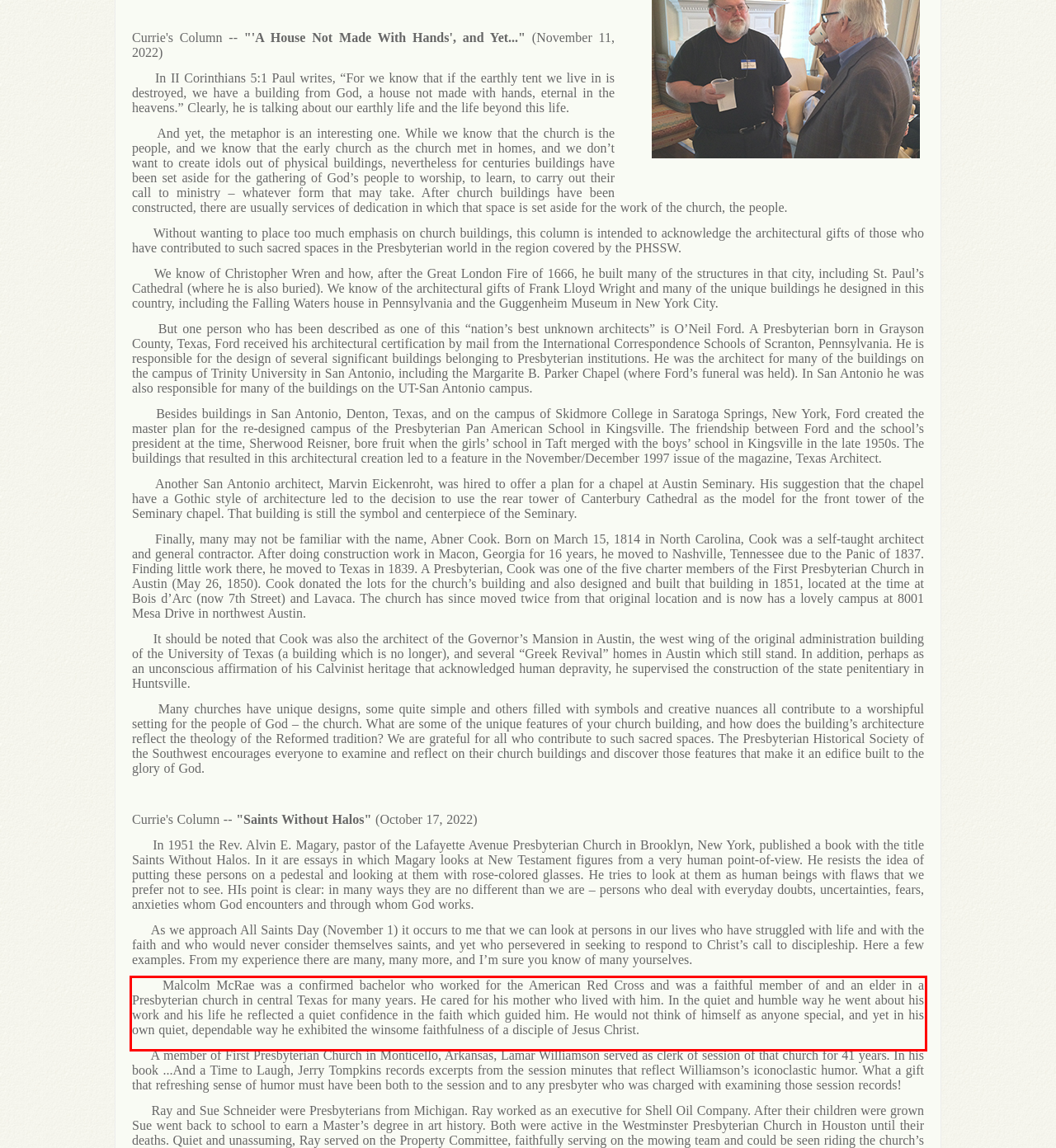The screenshot you have been given contains a UI element surrounded by a red rectangle. Use OCR to read and extract the text inside this red rectangle.

Malcolm McRae was a confirmed bachelor who worked for the American Red Cross and was a faithful member of and an elder in a Presbyterian church in central Texas for many years. He cared for his mother who lived with him. In the quiet and humble way he went about his work and his life he reflected a quiet confidence in the faith which guided him. He would not think of himself as anyone special, and yet in his own quiet, dependable way he exhibited the winsome faithfulness of a disciple of Jesus Christ.